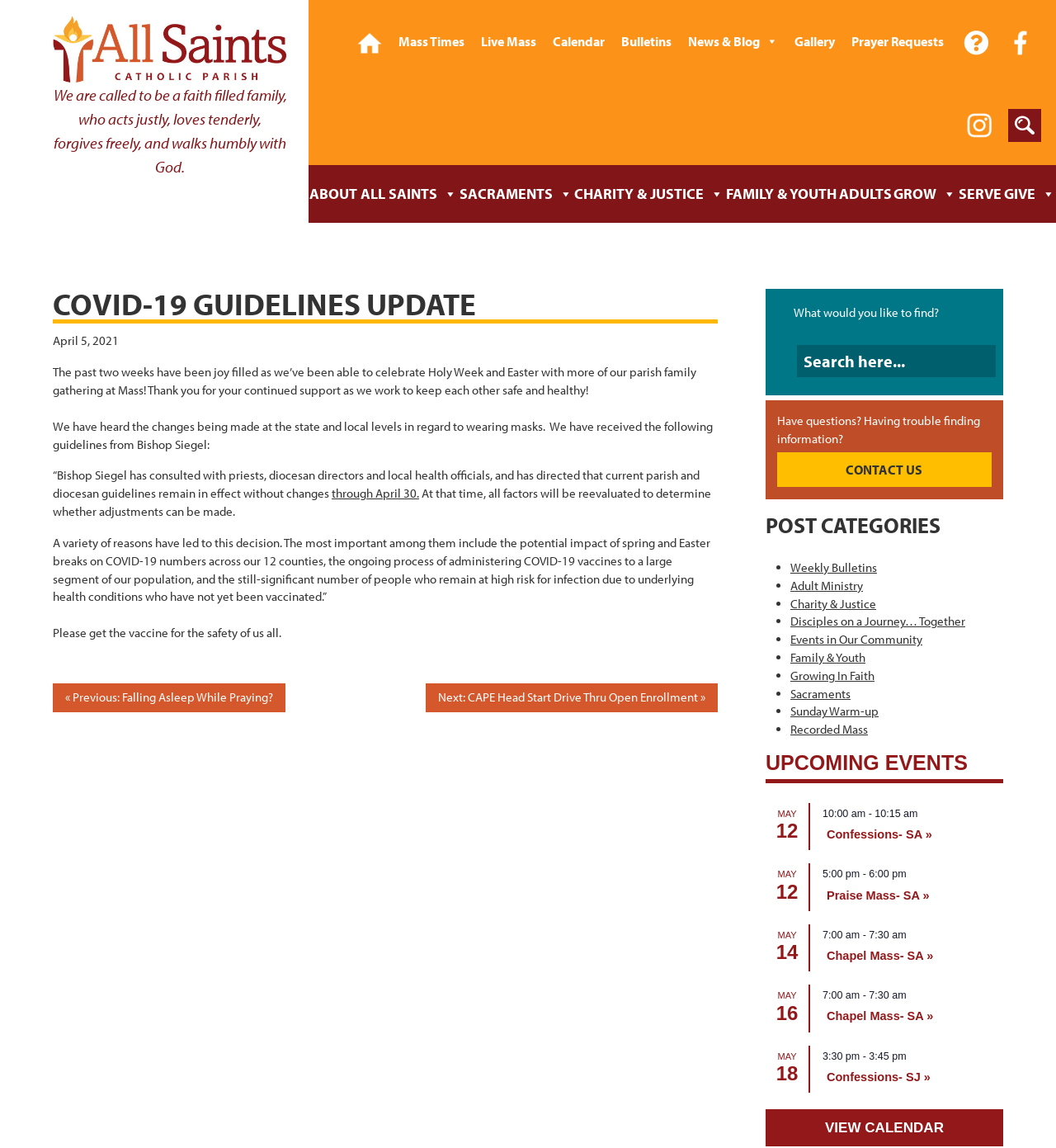Determine the bounding box coordinates for the UI element matching this description: "Give".

[0.949, 0.144, 1.0, 0.194]